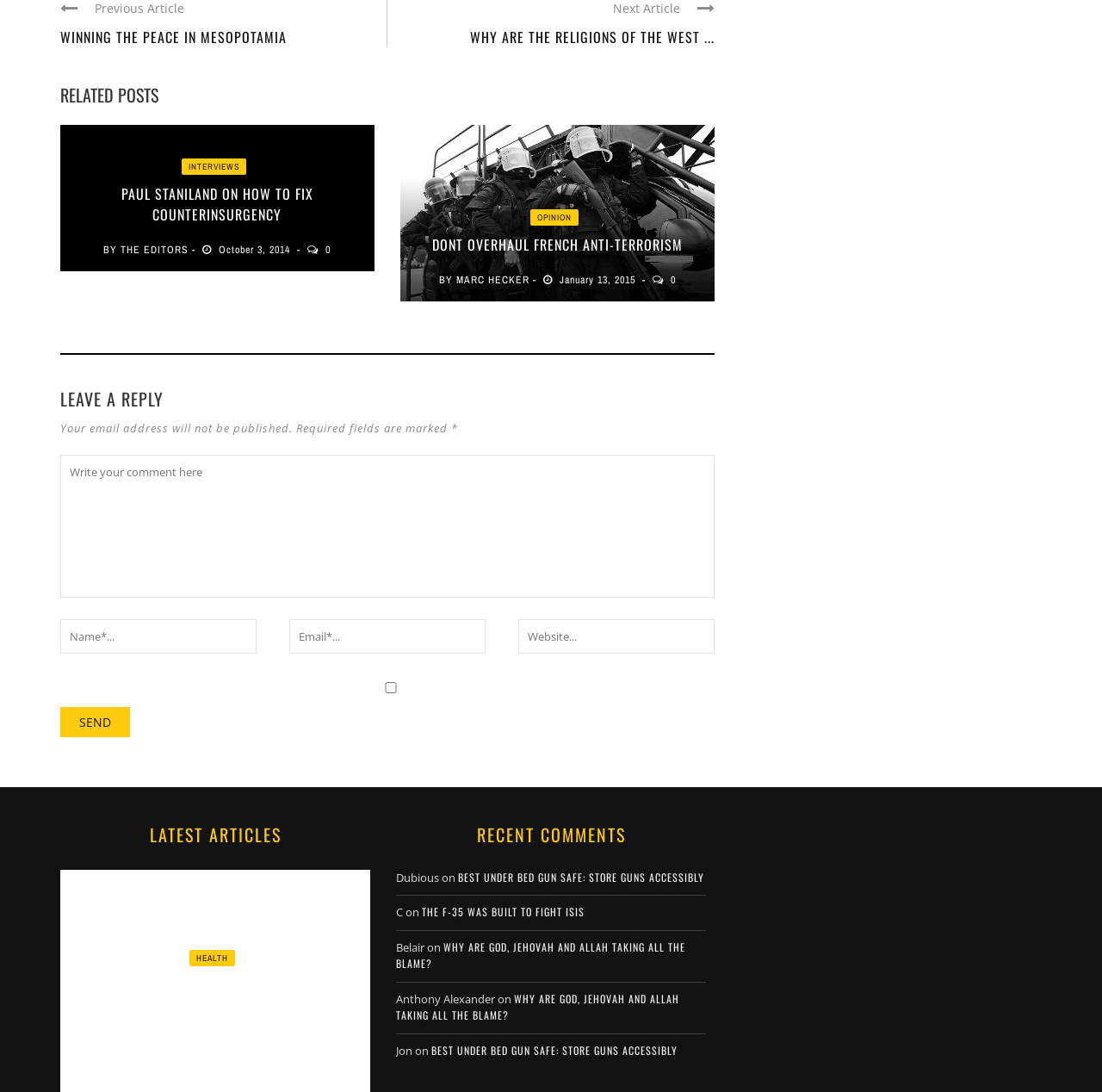Locate the bounding box coordinates of the element I should click to achieve the following instruction: "Click on the 'Send' button".

[0.055, 0.647, 0.118, 0.675]